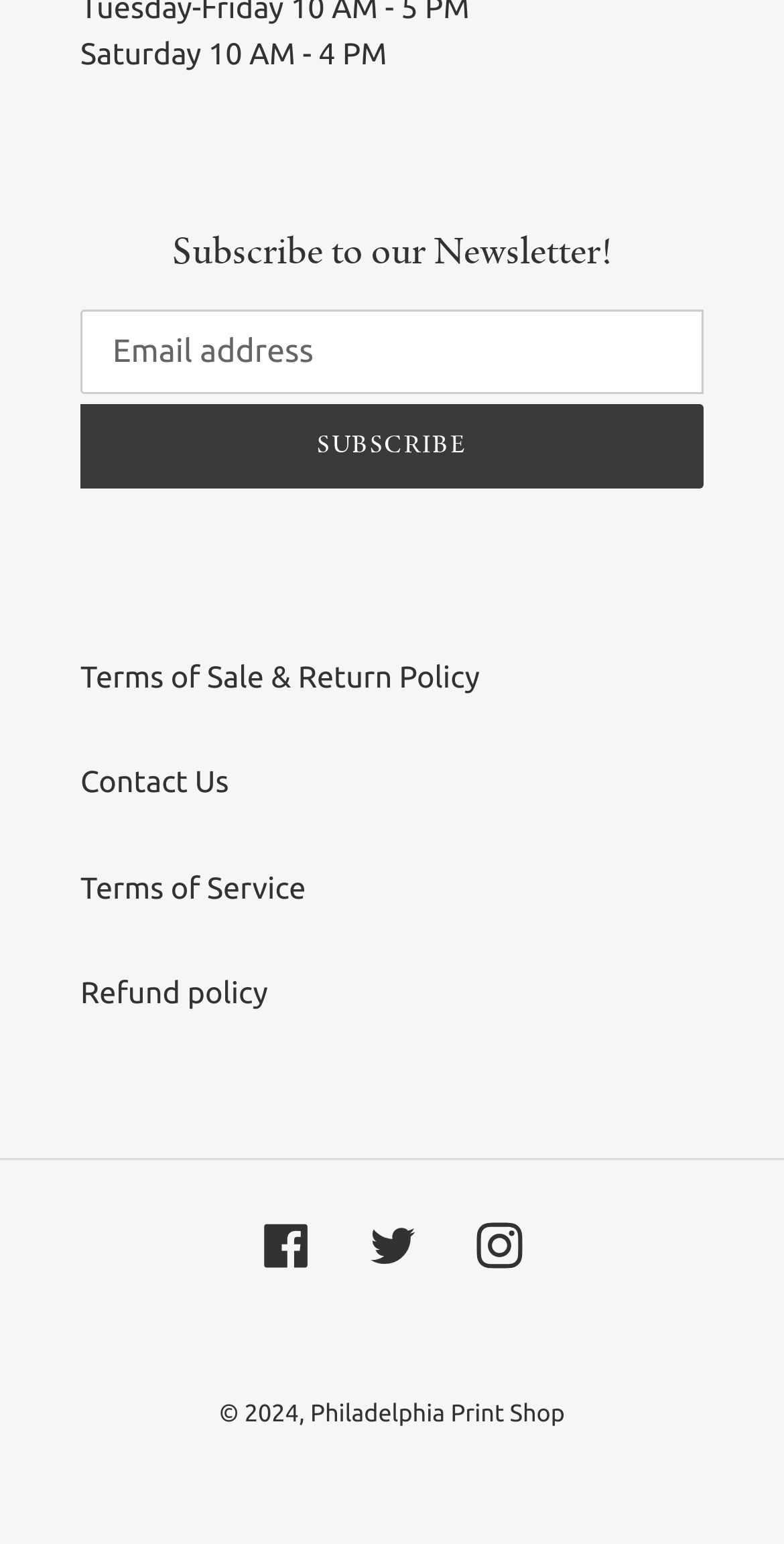Could you specify the bounding box coordinates for the clickable section to complete the following instruction: "Check payment methods"?

[0.497, 0.861, 0.652, 0.913]